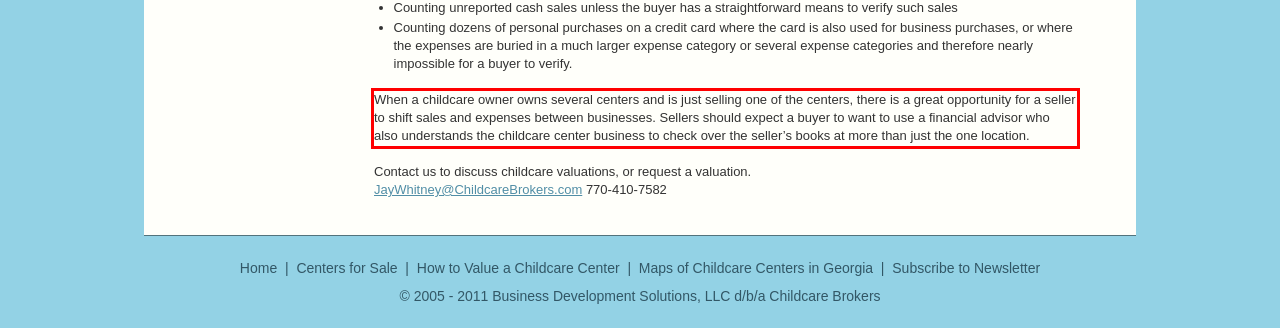Examine the screenshot of the webpage, locate the red bounding box, and generate the text contained within it.

When a childcare owner owns several centers and is just selling one of the centers, there is a great opportunity for a seller to shift sales and expenses between businesses. Sellers should expect a buyer to want to use a financial advisor who also understands the childcare center business to check over the seller’s books at more than just the one location.